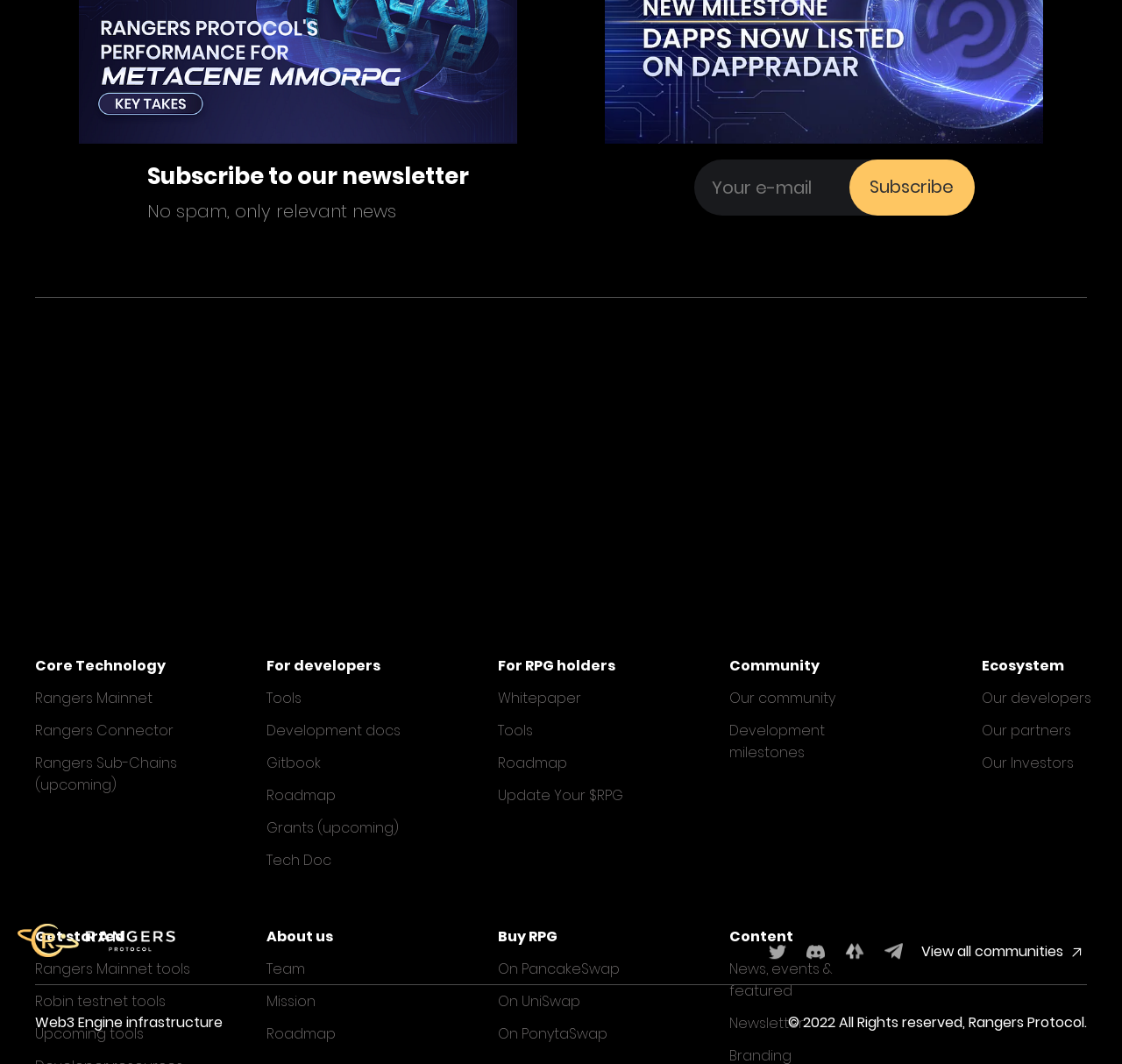Determine the bounding box coordinates of the element's region needed to click to follow the instruction: "Subscribe to the newsletter". Provide these coordinates as four float numbers between 0 and 1, formatted as [left, top, right, bottom].

[0.619, 0.15, 0.869, 0.202]